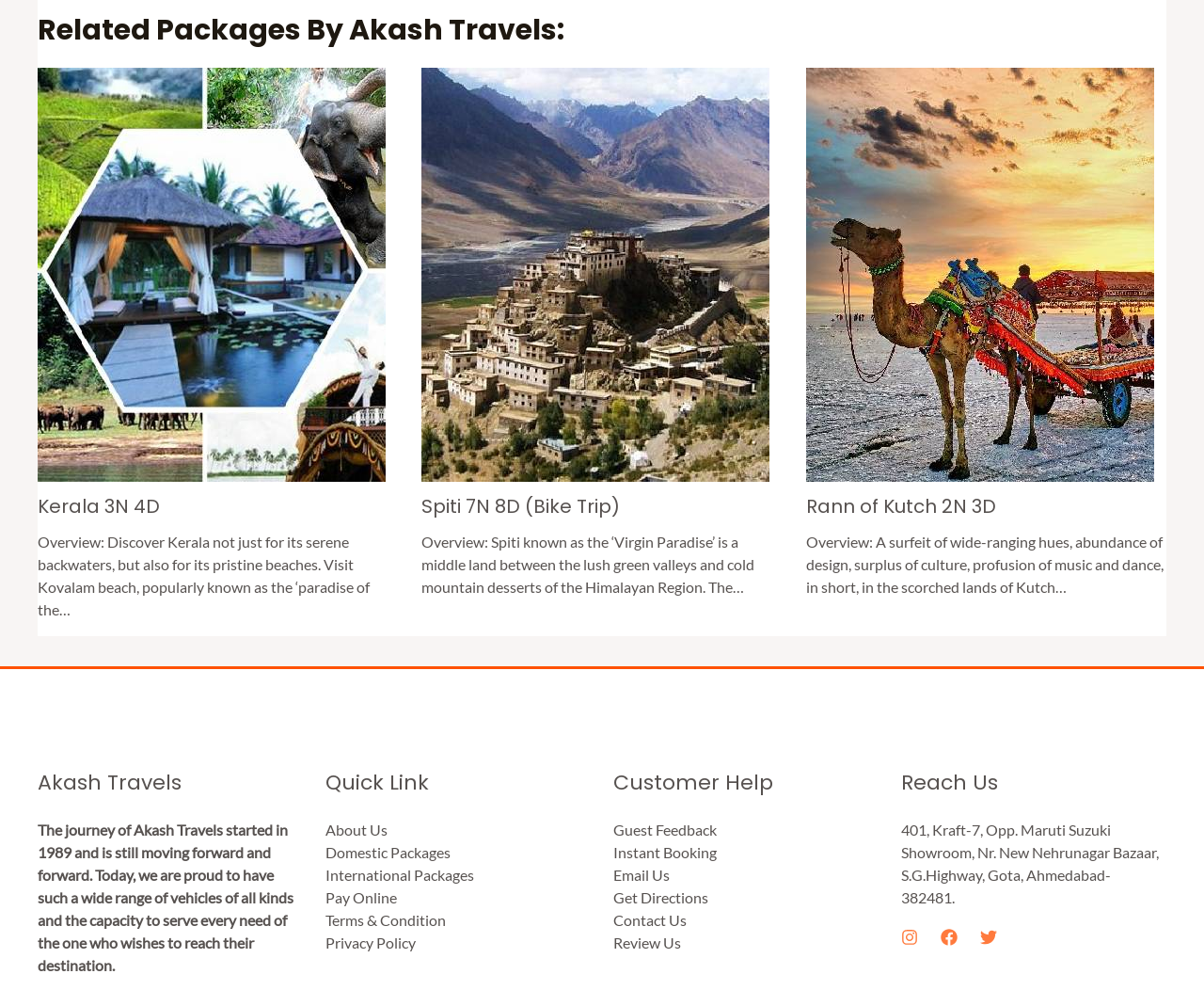Look at the image and give a detailed response to the following question: What is the name of the travel company?

The name of the travel company is mentioned in the heading 'Akash Travels' at the bottom of the webpage, which provides an overview of the company's history and services.